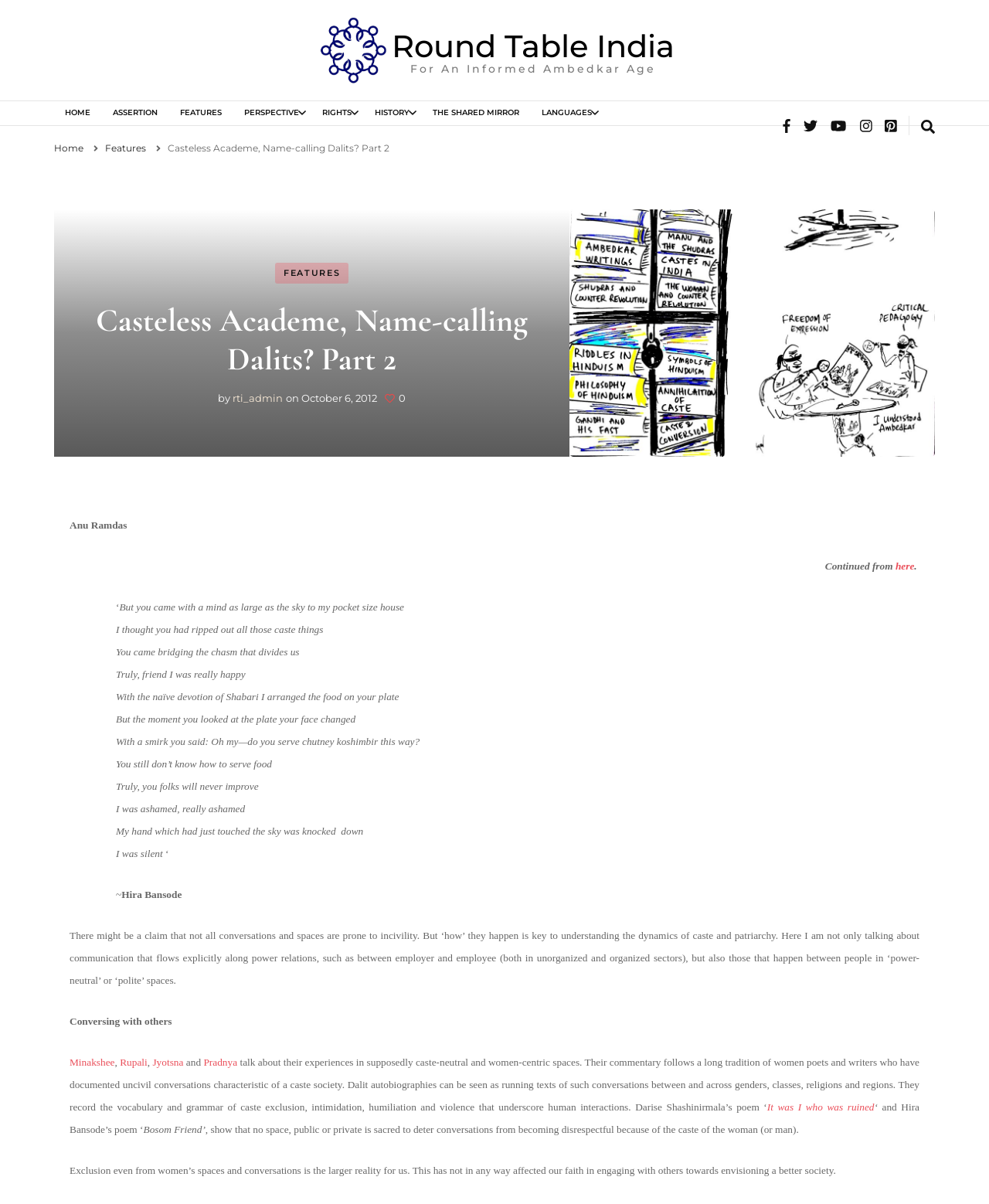Please provide a comprehensive response to the question based on the details in the image: What is the name of the website?

The question can be answered by looking at the top-left corner of the webpage, where the logo and name of the website 'Round Table India' is displayed.